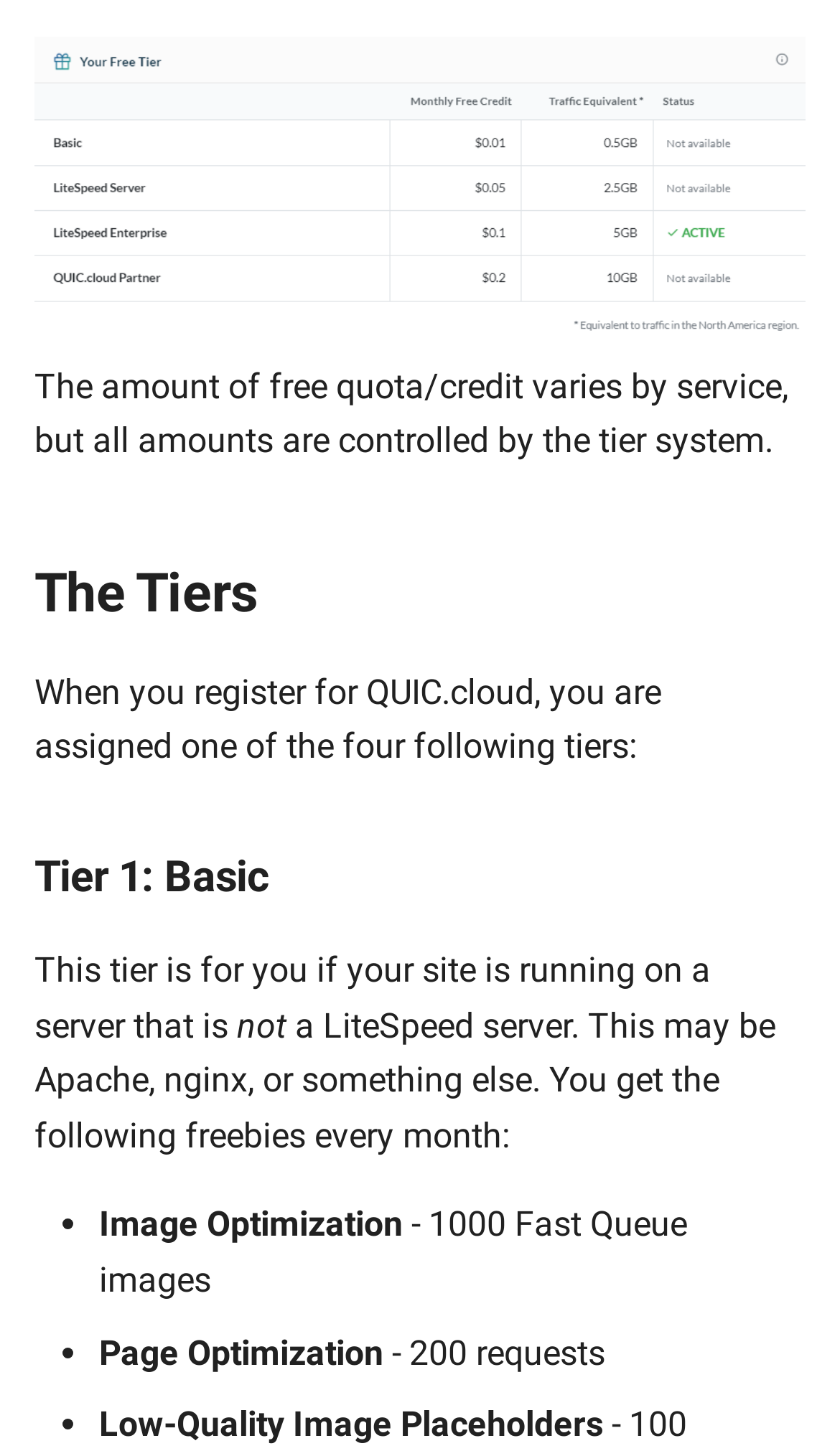Find and provide the bounding box coordinates for the UI element described here: "Allowlisting QUIC.cloud IPs". The coordinates should be given as four float numbers between 0 and 1: [left, top, right, bottom].

[0.0, 0.037, 0.621, 0.108]